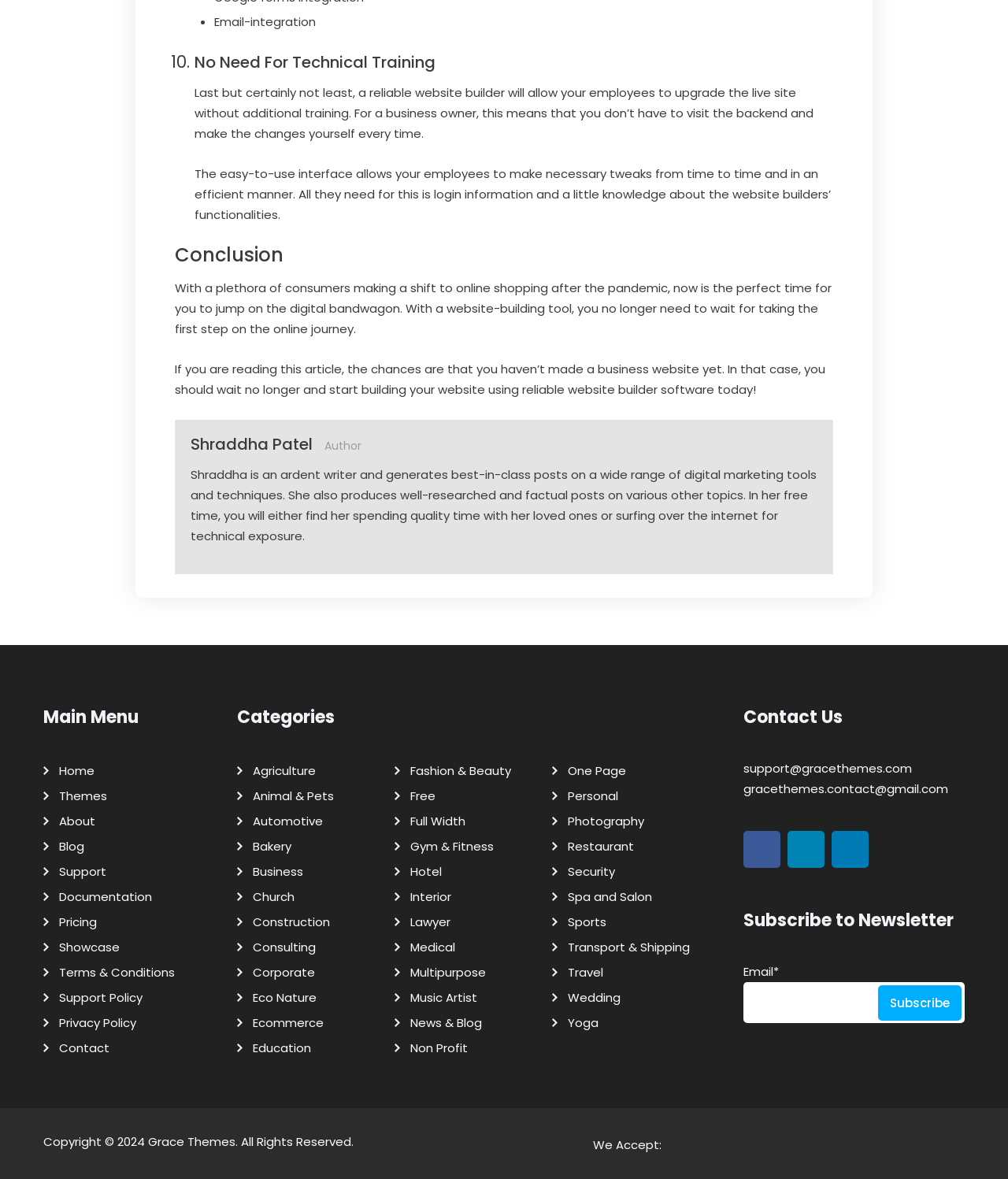Using the details in the image, give a detailed response to the question below:
What is the purpose of the textbox at the bottom?

The textbox at the bottom of the webpage is labeled 'Email*' and has a button next to it that says 'Subscribe', indicating that it is for subscribing to a newsletter.